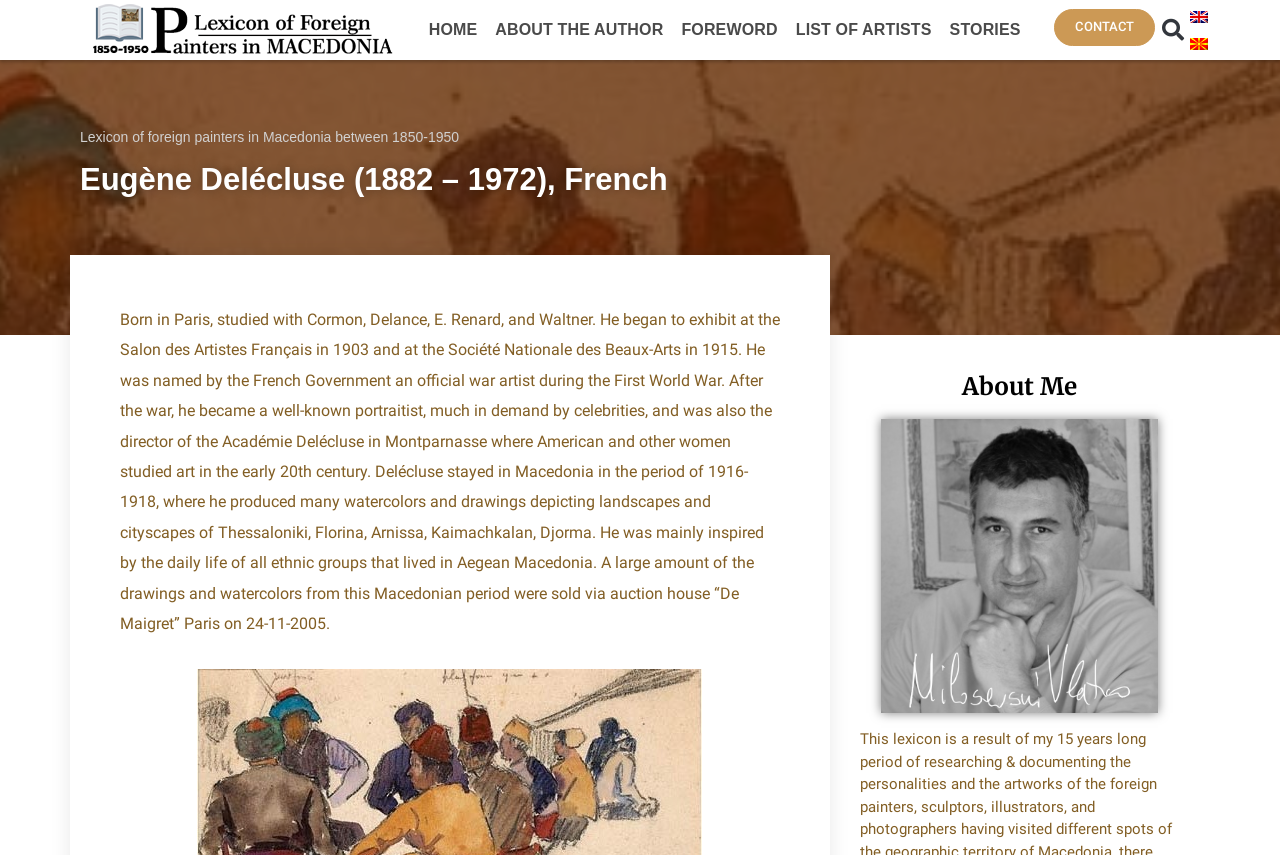Give a one-word or short-phrase answer to the following question: 
What is the name of the auction house that sold Eugène Delécluse's artworks?

De Maigret